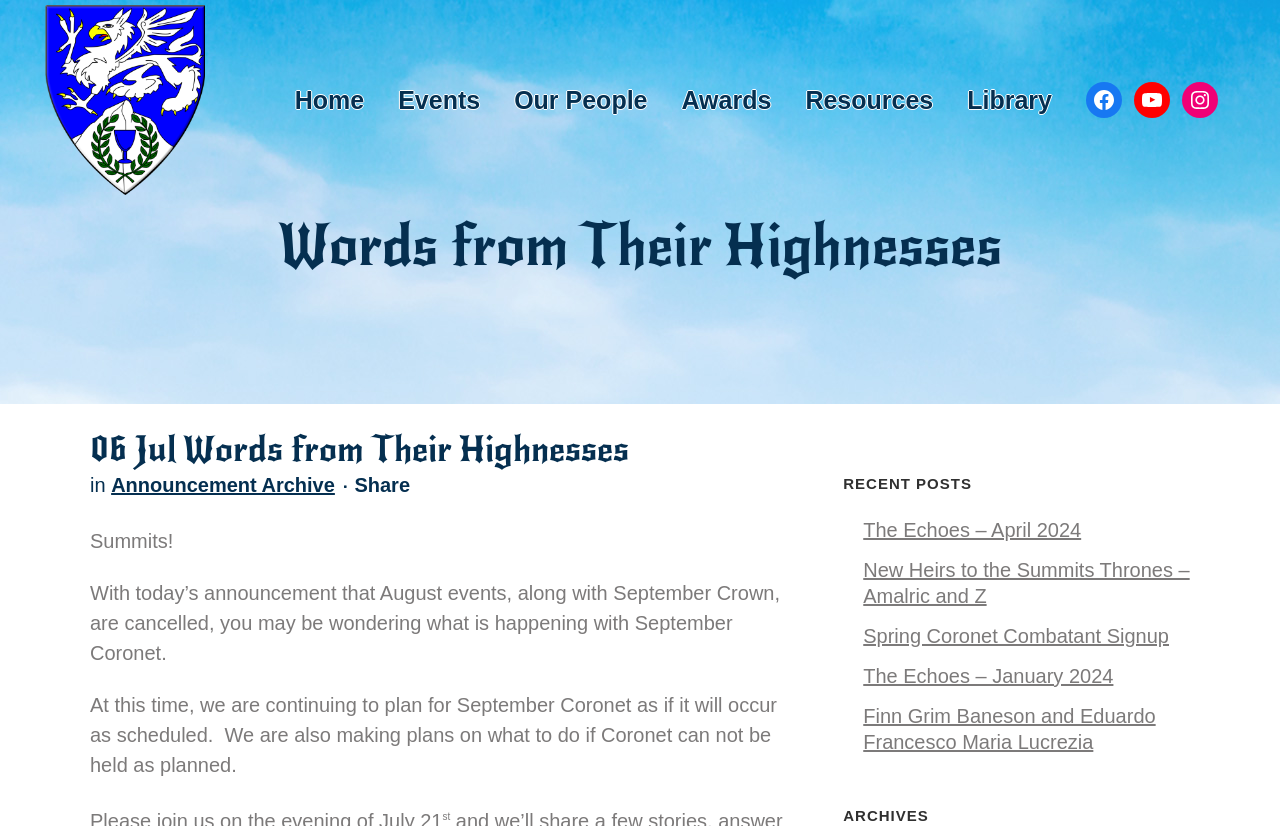Find the primary header on the webpage and provide its text.

Words from Their Highnesses